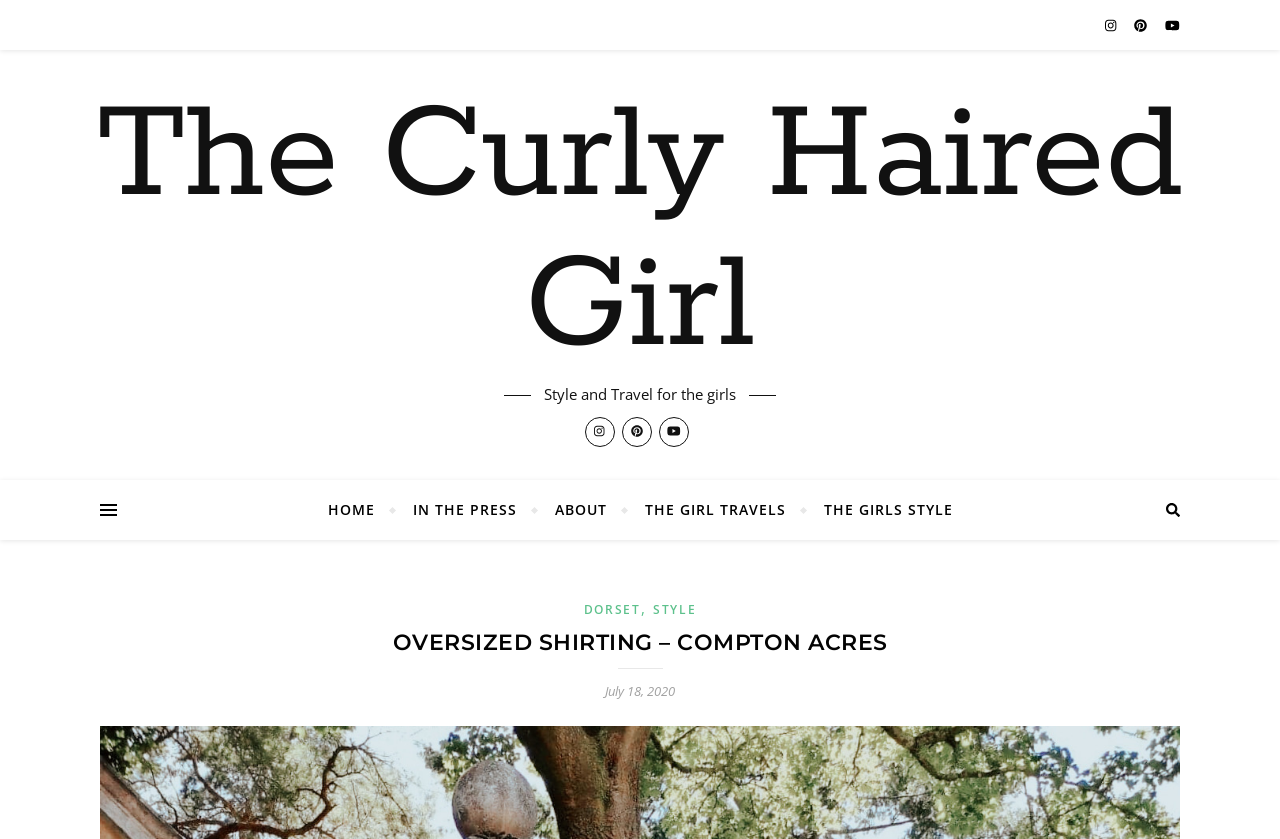Determine the bounding box coordinates for the element that should be clicked to follow this instruction: "check the STYLE link". The coordinates should be given as four float numbers between 0 and 1, in the format [left, top, right, bottom].

[0.51, 0.716, 0.544, 0.737]